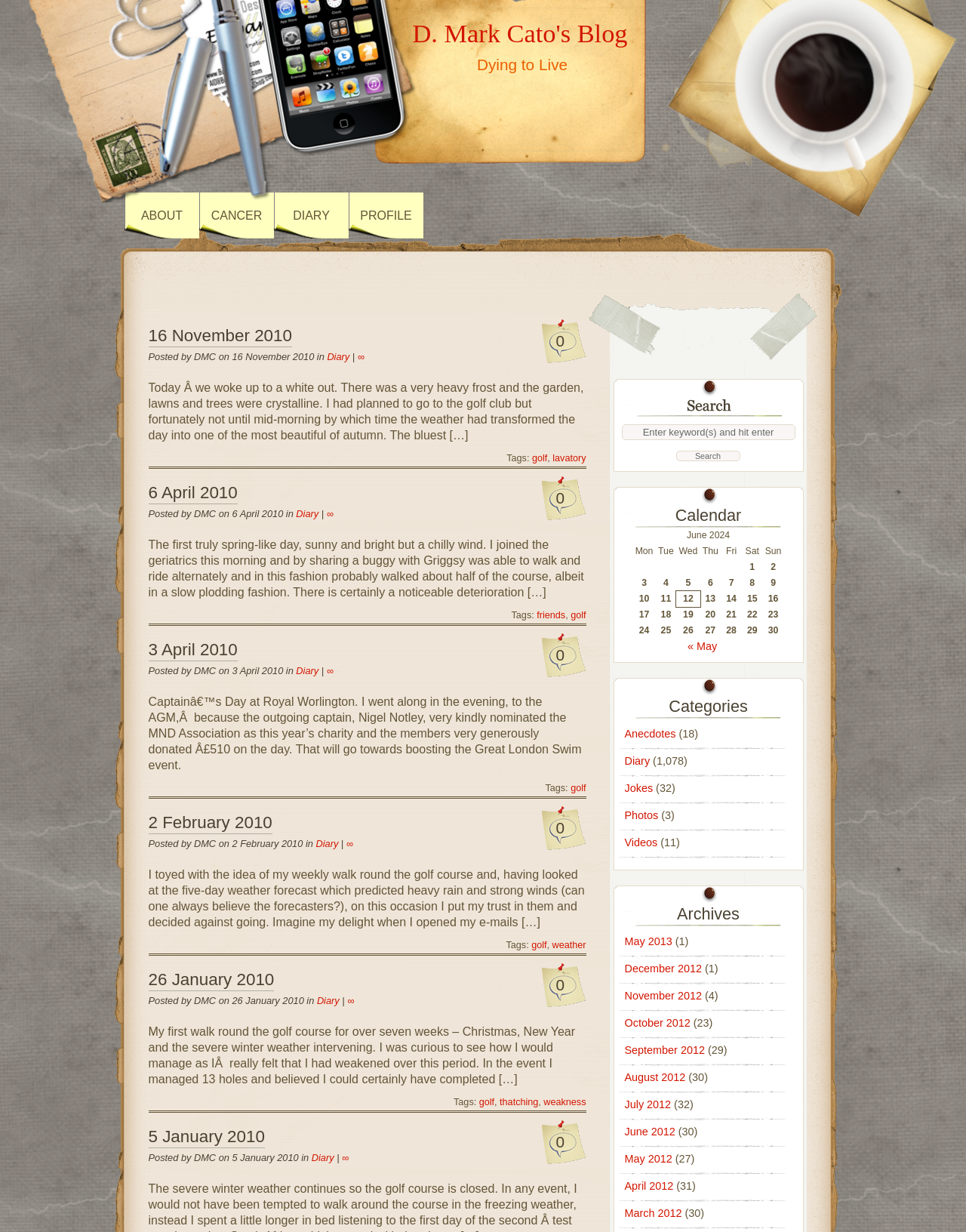Identify the bounding box coordinates of the clickable section necessary to follow the following instruction: "Click on the 'ABOUT' link". The coordinates should be presented as four float numbers from 0 to 1, i.e., [left, top, right, bottom].

[0.129, 0.156, 0.206, 0.194]